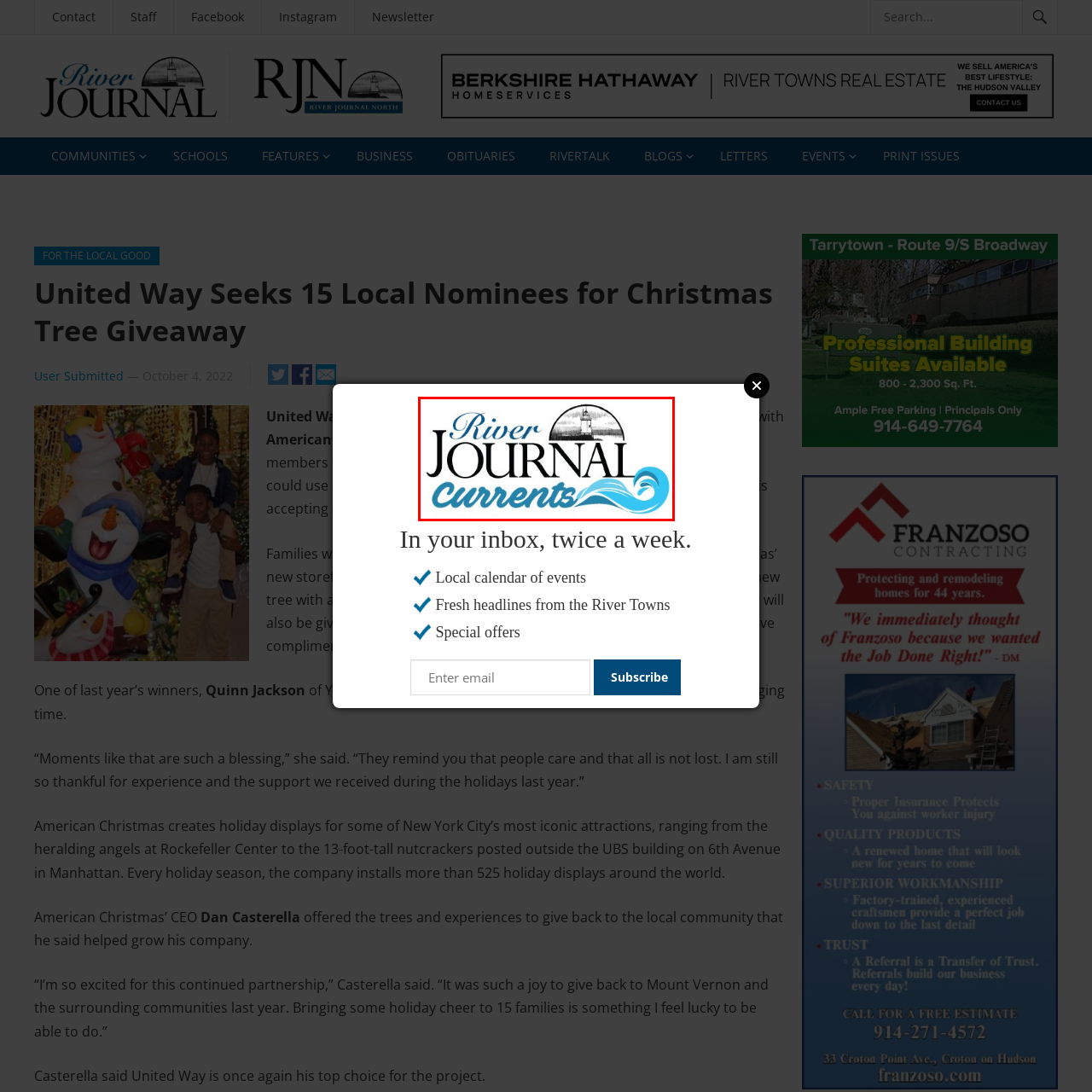Provide an extensive and detailed caption for the image section enclosed by the red boundary.

The image features the logo of the "River Journal," prominently displaying the publication's name in an elegant font. The "River Journal" text is stylized with a gentle wave motif beneath it, symbolizing the connection to local waterways. Above the text, there is an illustration of a lighthouse within a circular border, evoking a sense of community and navigation. This logo is representative of the "River Journal Online," a news source focused on the communities of Tarrytown, Sleepy Hollow, Irvington, Ossining, Briarcliff Manor, Croton-on-Hudson, Cortlandt, and Peekskill, delivering local news and features to its readers. The caption emphasizes the journal's commitment to being an informative resource for these river towns.